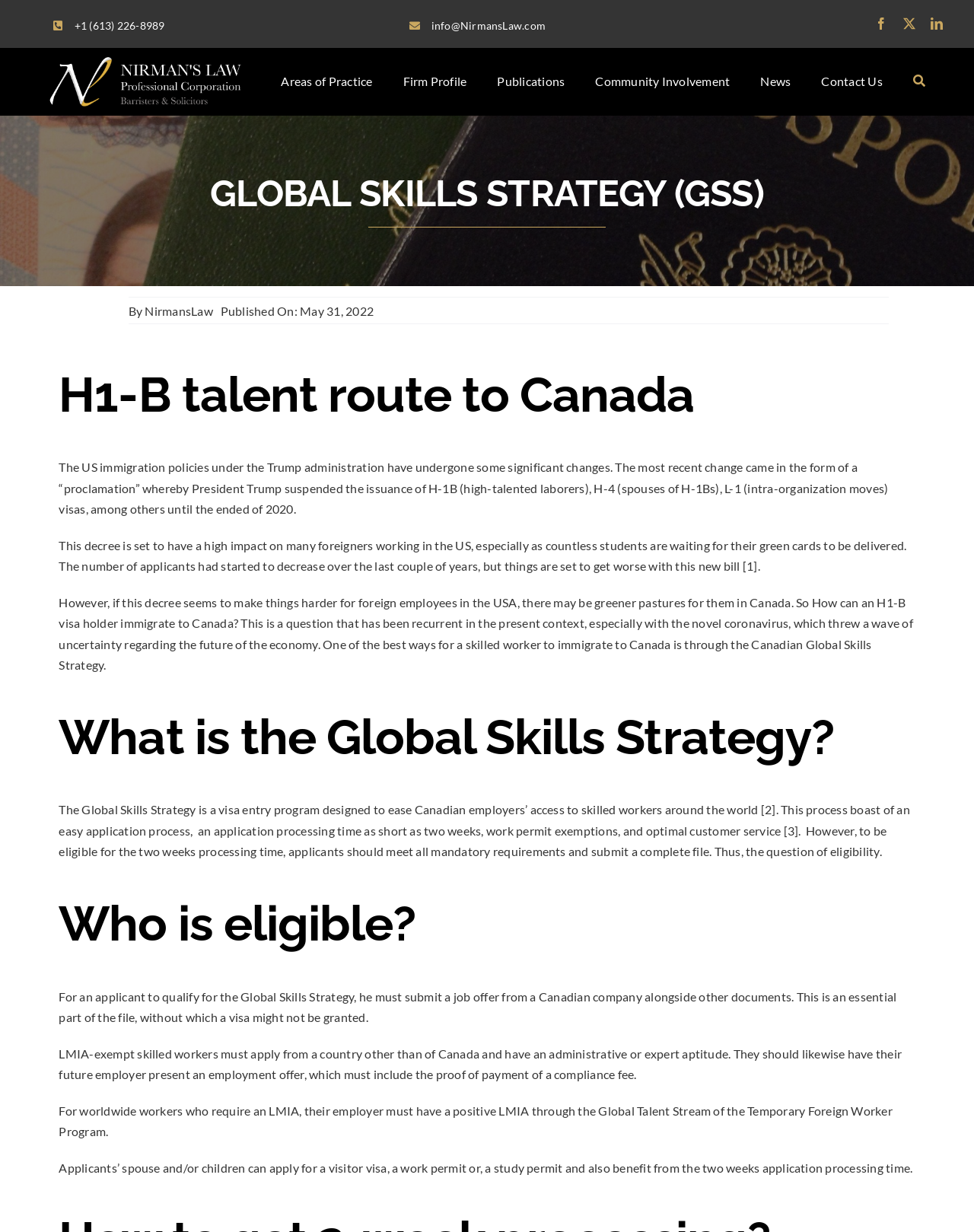What is the name of the logo on the top left corner?
Refer to the image and provide a thorough answer to the question.

The logo on the top left corner of the webpage is an image element with the text 'Nirman's Law Logo' associated with it, indicating that it is the logo of Nirman's Law.